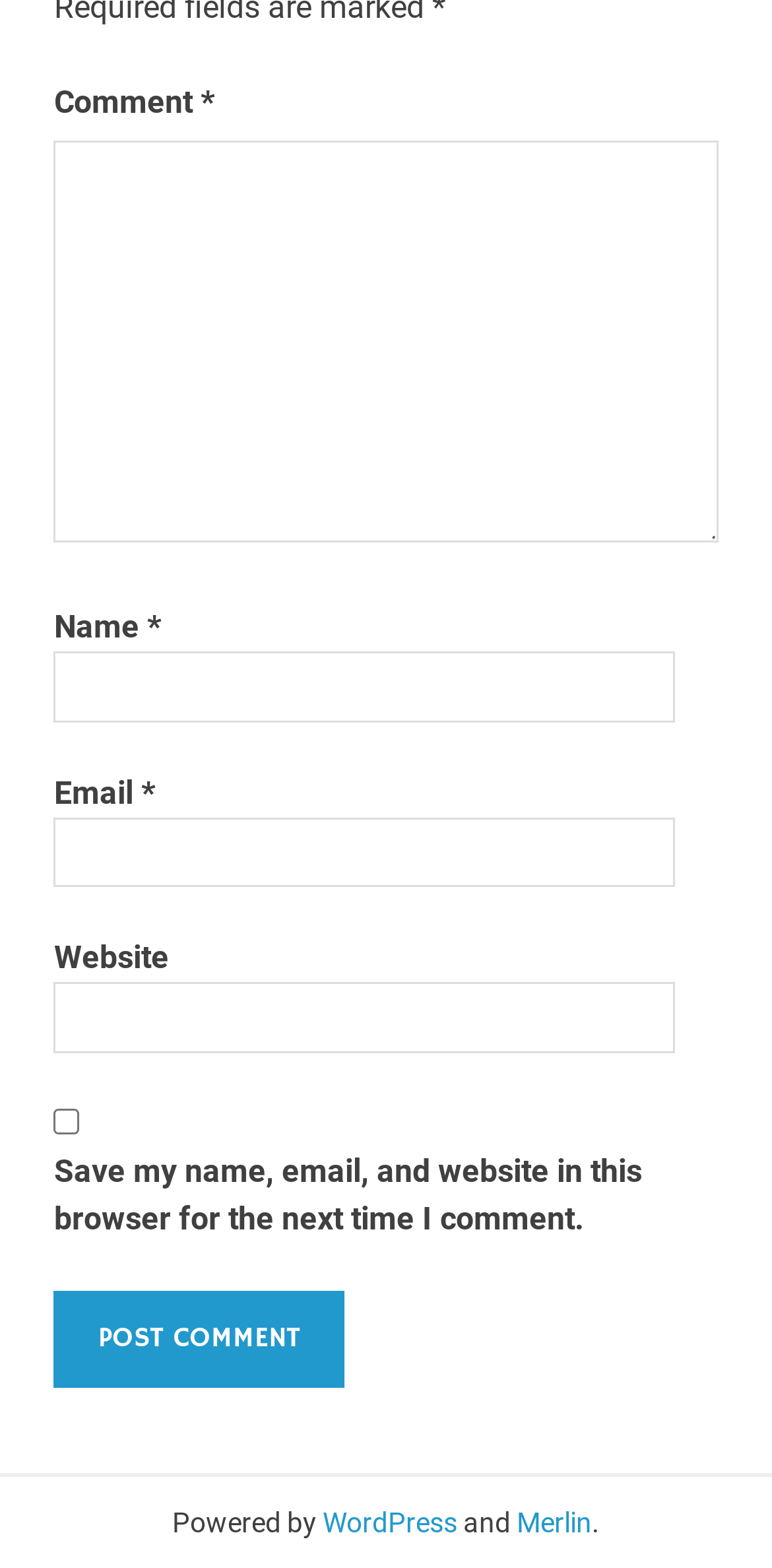Determine the bounding box coordinates for the area that needs to be clicked to fulfill this task: "Browse archives from March 2015". The coordinates must be given as four float numbers between 0 and 1, i.e., [left, top, right, bottom].

None